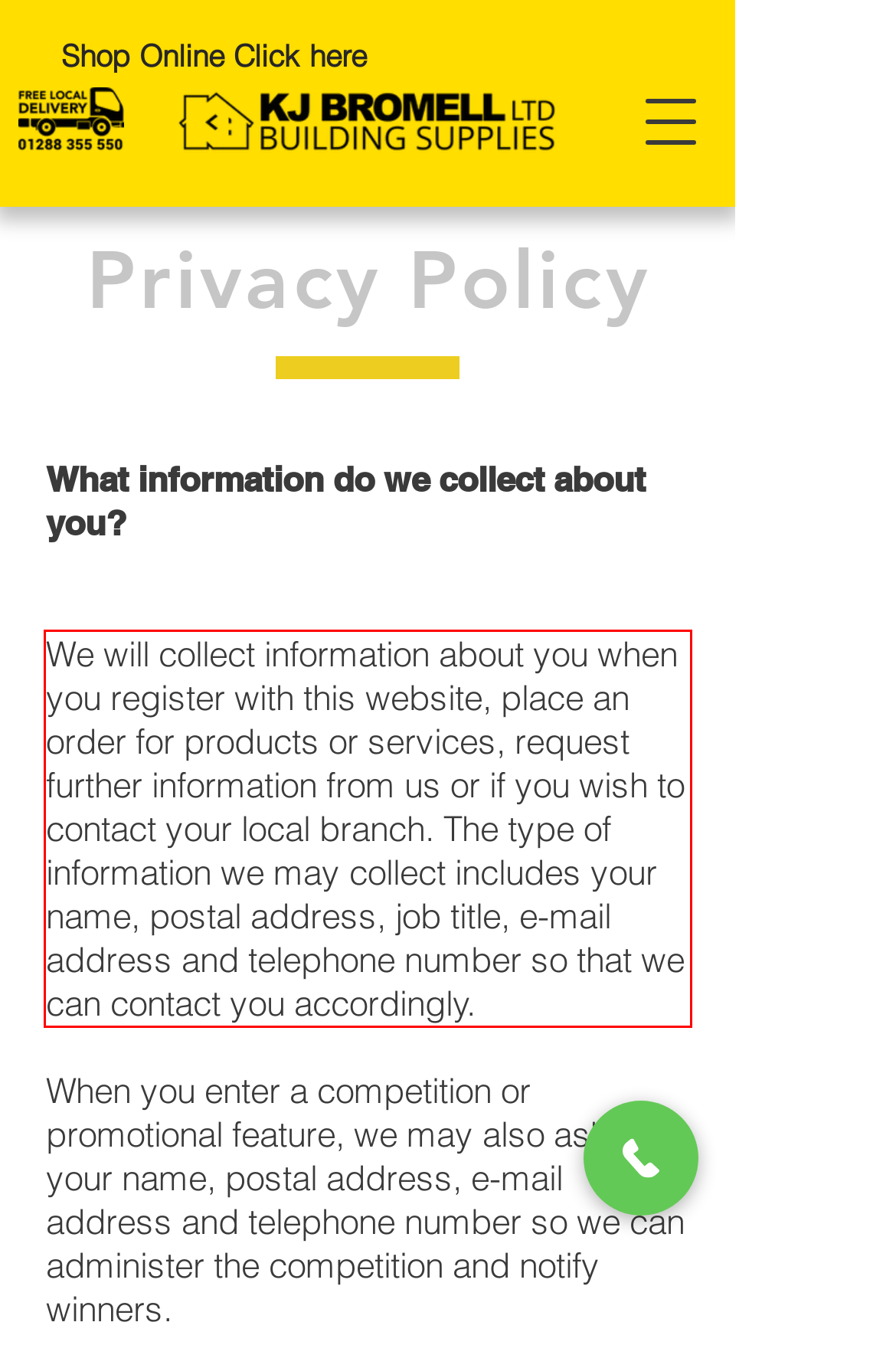Please examine the webpage screenshot and extract the text within the red bounding box using OCR.

We will collect information about you when you register with this website, place an order for products or services, request further information from us or if you wish to contact your local branch. The type of information we may collect includes your name, postal address, job title, e-mail address and telephone number so that we can contact you accordingly.